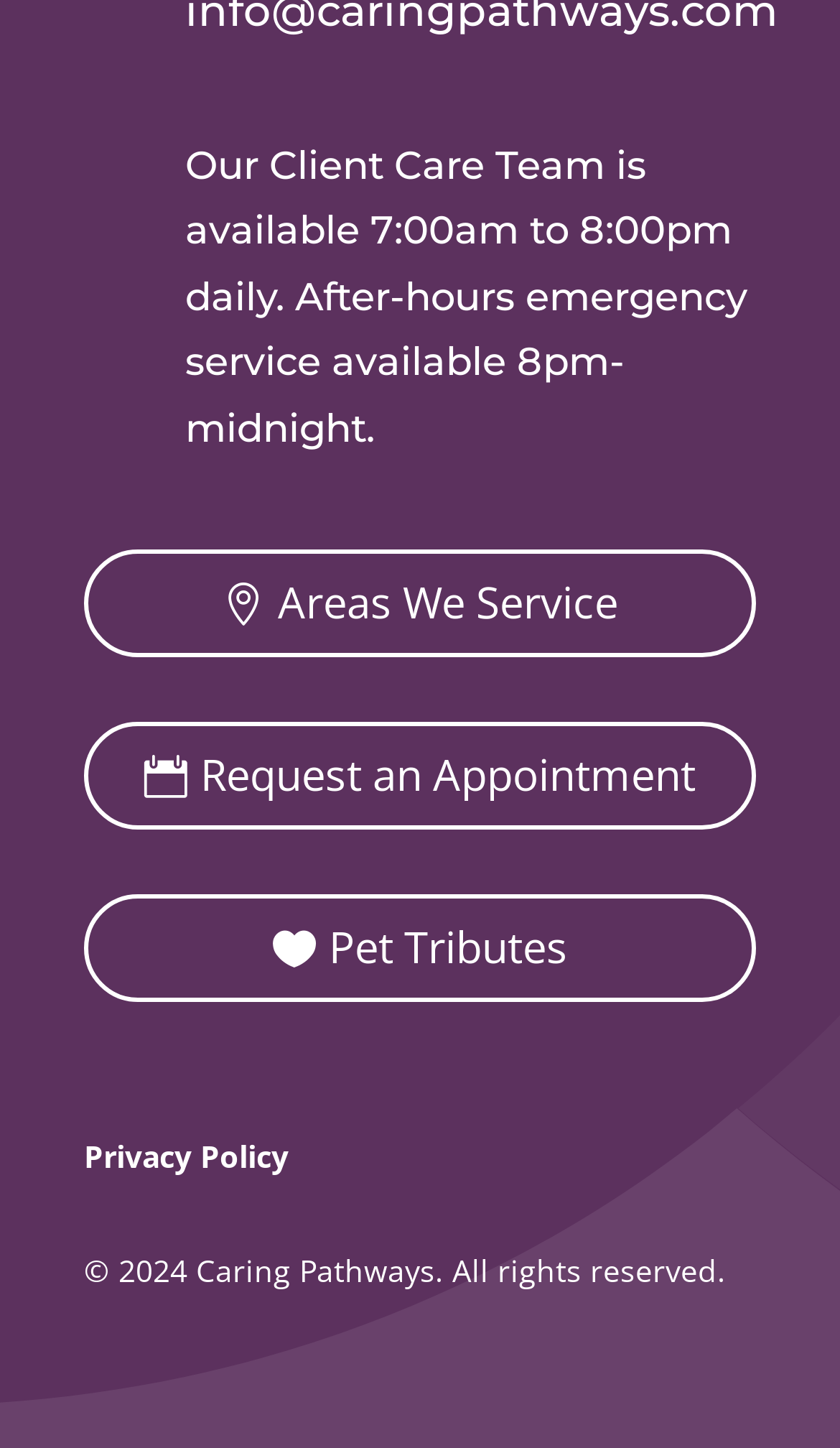Given the element description "Pet Tributes", identify the bounding box of the corresponding UI element.

[0.1, 0.616, 0.9, 0.691]